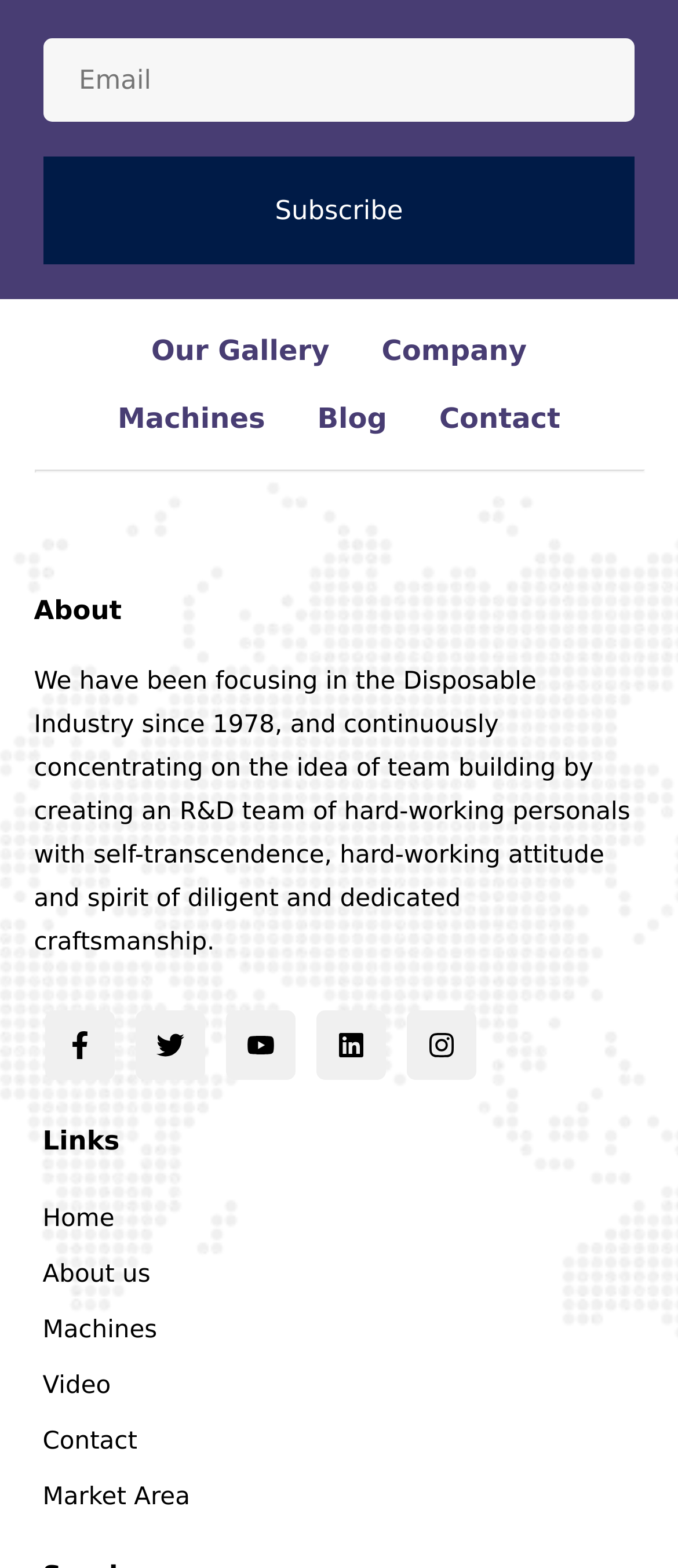Could you determine the bounding box coordinates of the clickable element to complete the instruction: "Subscribe to newsletter"? Provide the coordinates as four float numbers between 0 and 1, i.e., [left, top, right, bottom].

[0.065, 0.1, 0.935, 0.169]